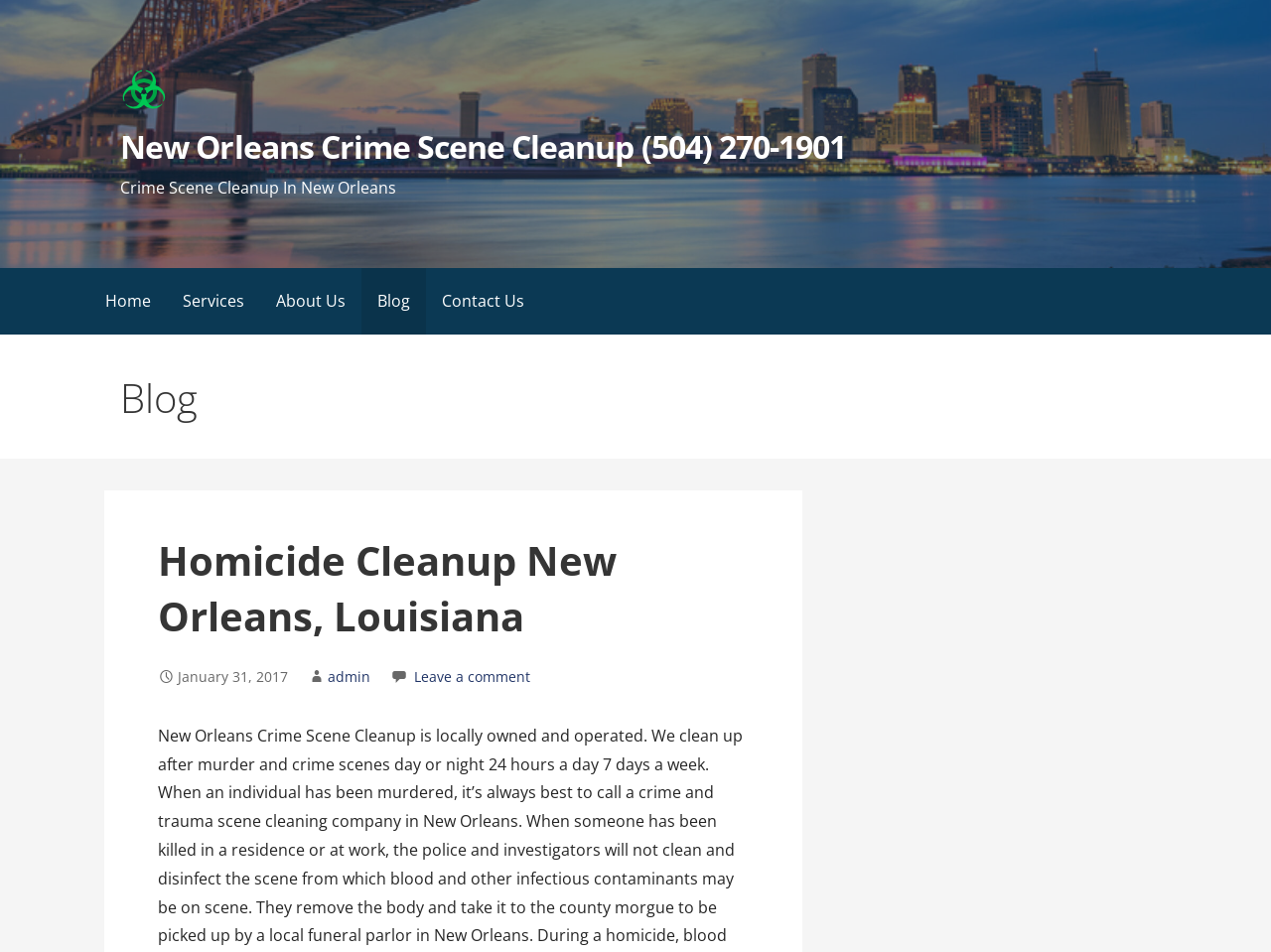Using the image as a reference, answer the following question in as much detail as possible:
How many navigation links are in the top menu?

The top menu contains 5 navigation links: 'Home', 'Services', 'About Us', 'Blog', and 'Contact Us', which can be found in the LayoutTable element.